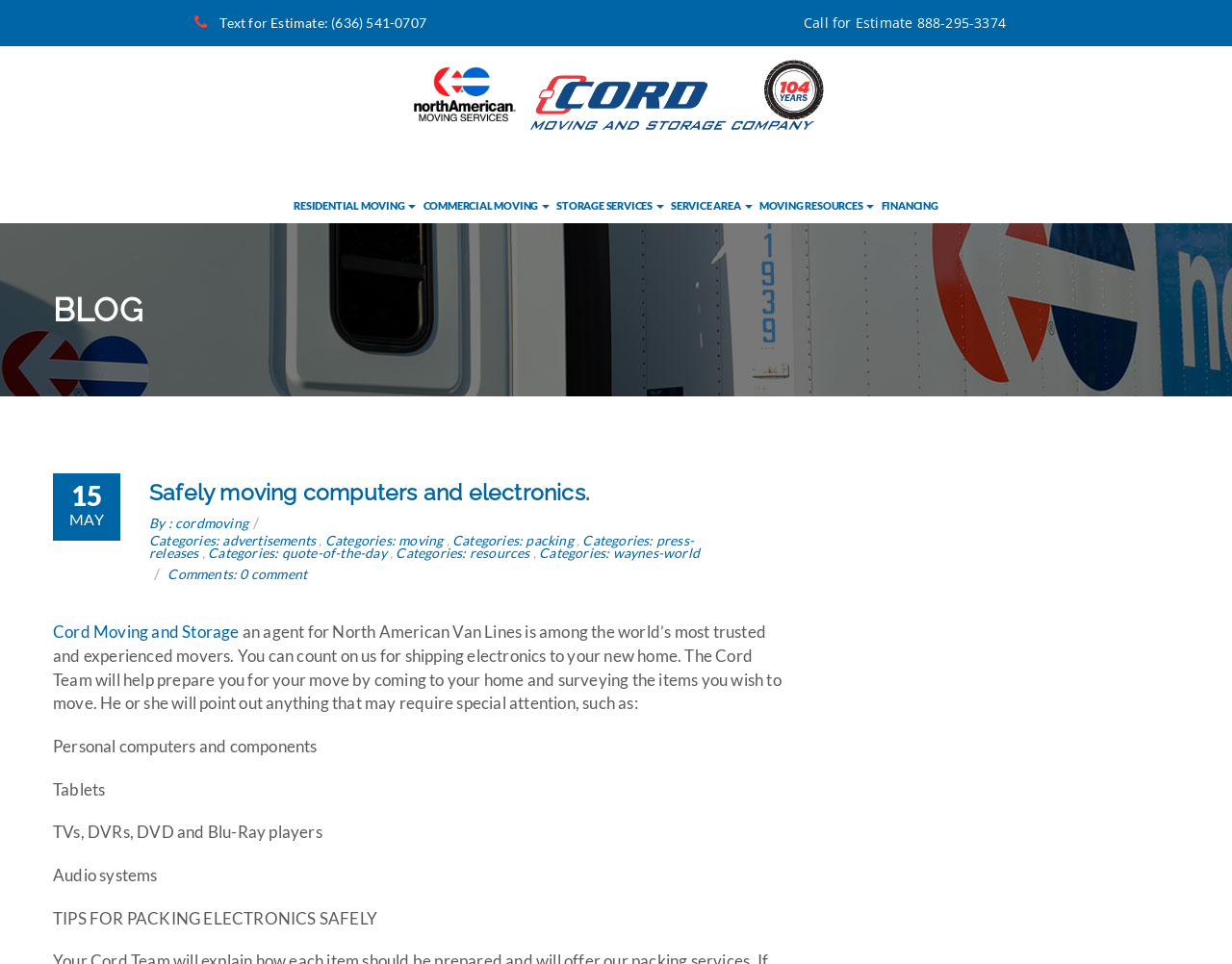What is the purpose of the company's survey?
Identify the answer in the screenshot and reply with a single word or phrase.

To point out special attention items